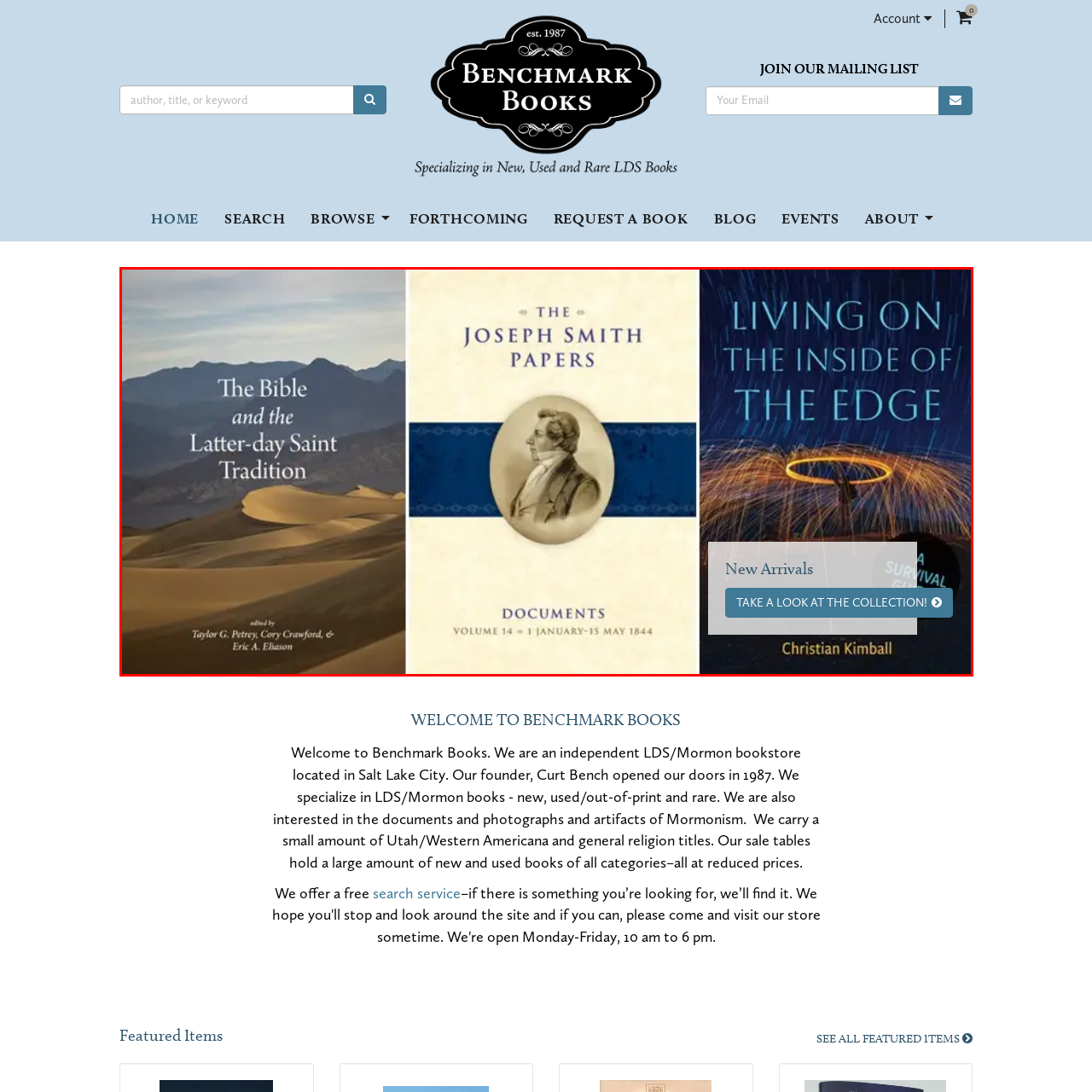What is the invitation below the book covers?
Inspect the image enclosed by the red bounding box and respond with as much detail as possible.

The invitation below the book covers is to check out more new arrivals because the caption states that a prompt below the book covers encourages viewers to explore the rich offerings available at the store, which implies that the invitation is to check out more new arrivals.